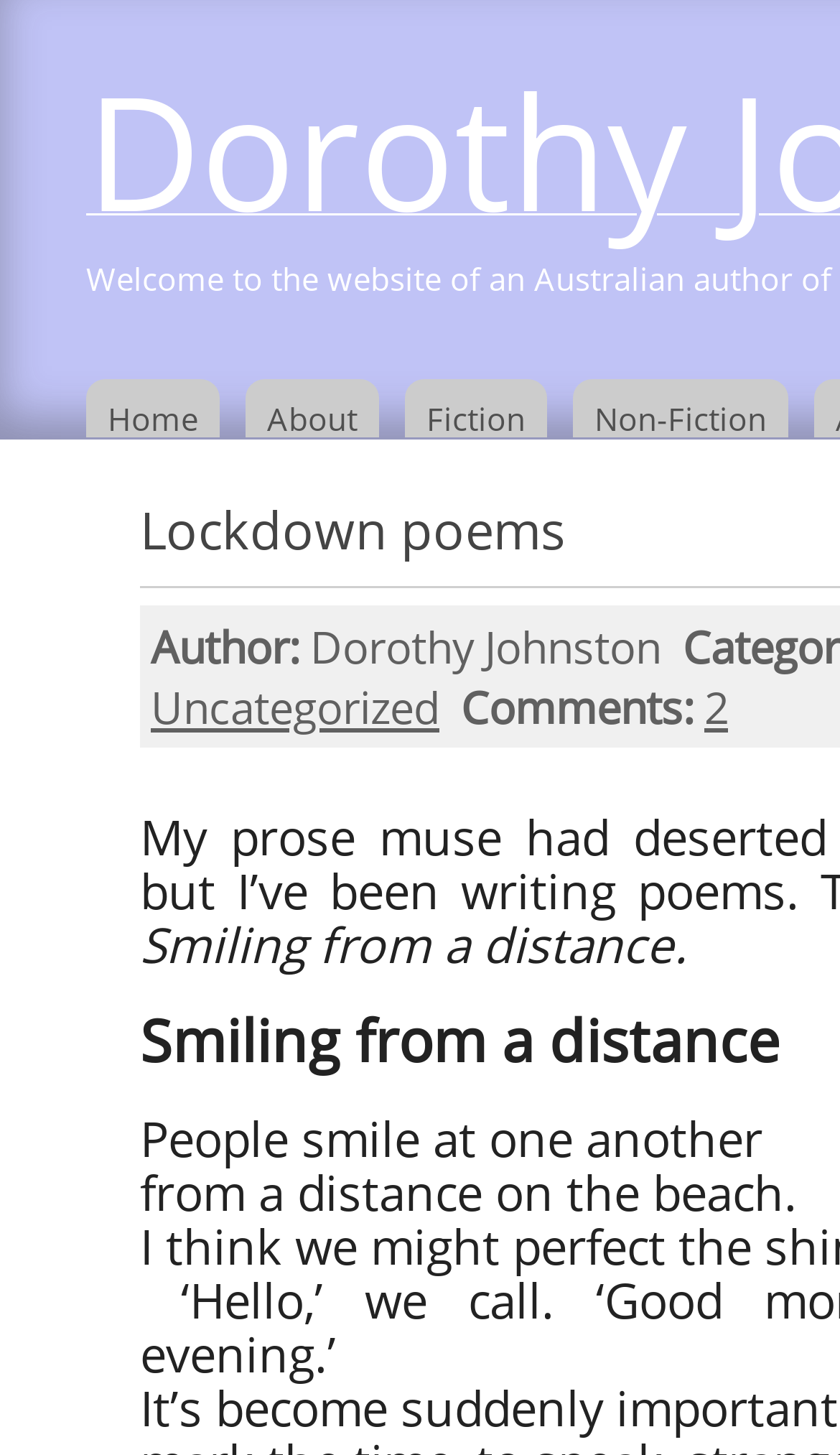Analyze the image and answer the question with as much detail as possible: 
How many comments are there?

The number of comments can be found in the link element '2' which is located next to the static text element 'Comments:'.